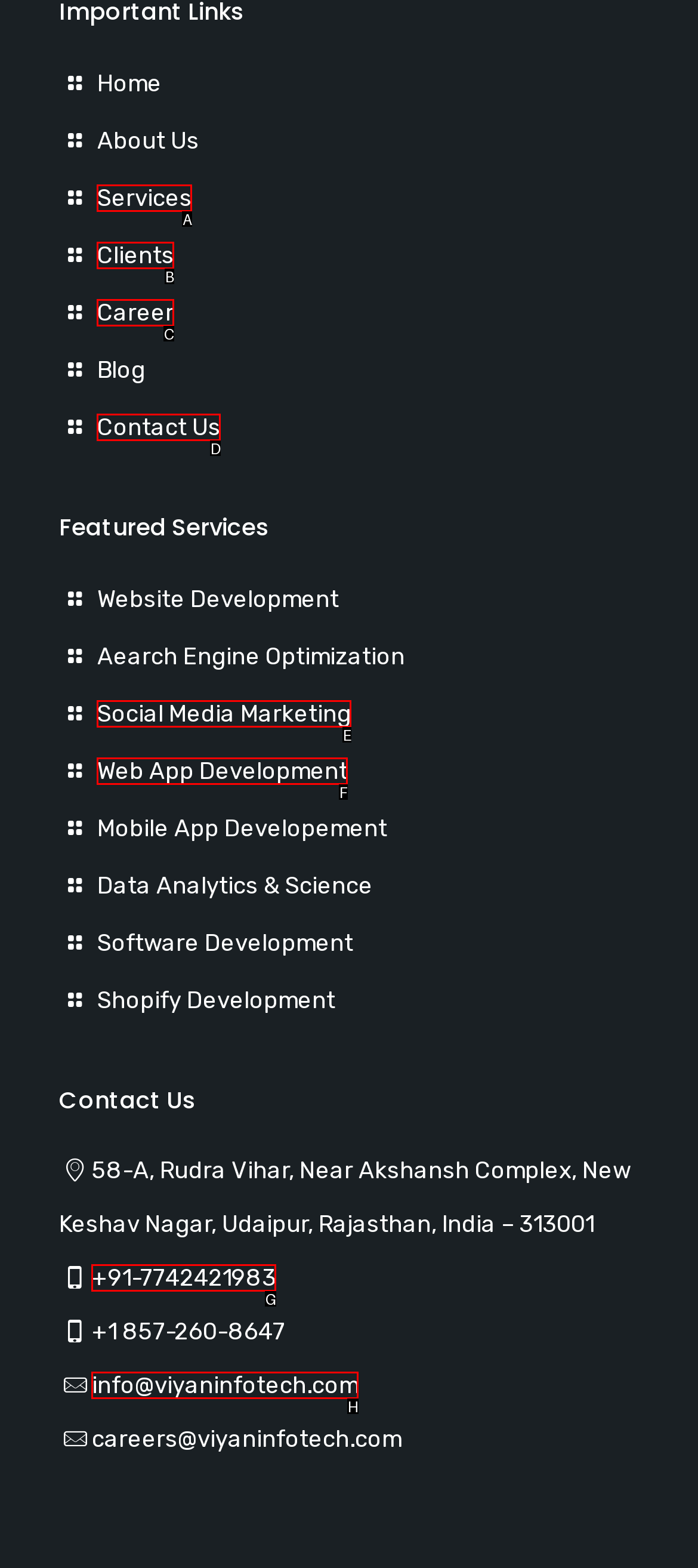Determine which option matches the element description: Social Media Marketing
Reply with the letter of the appropriate option from the options provided.

E